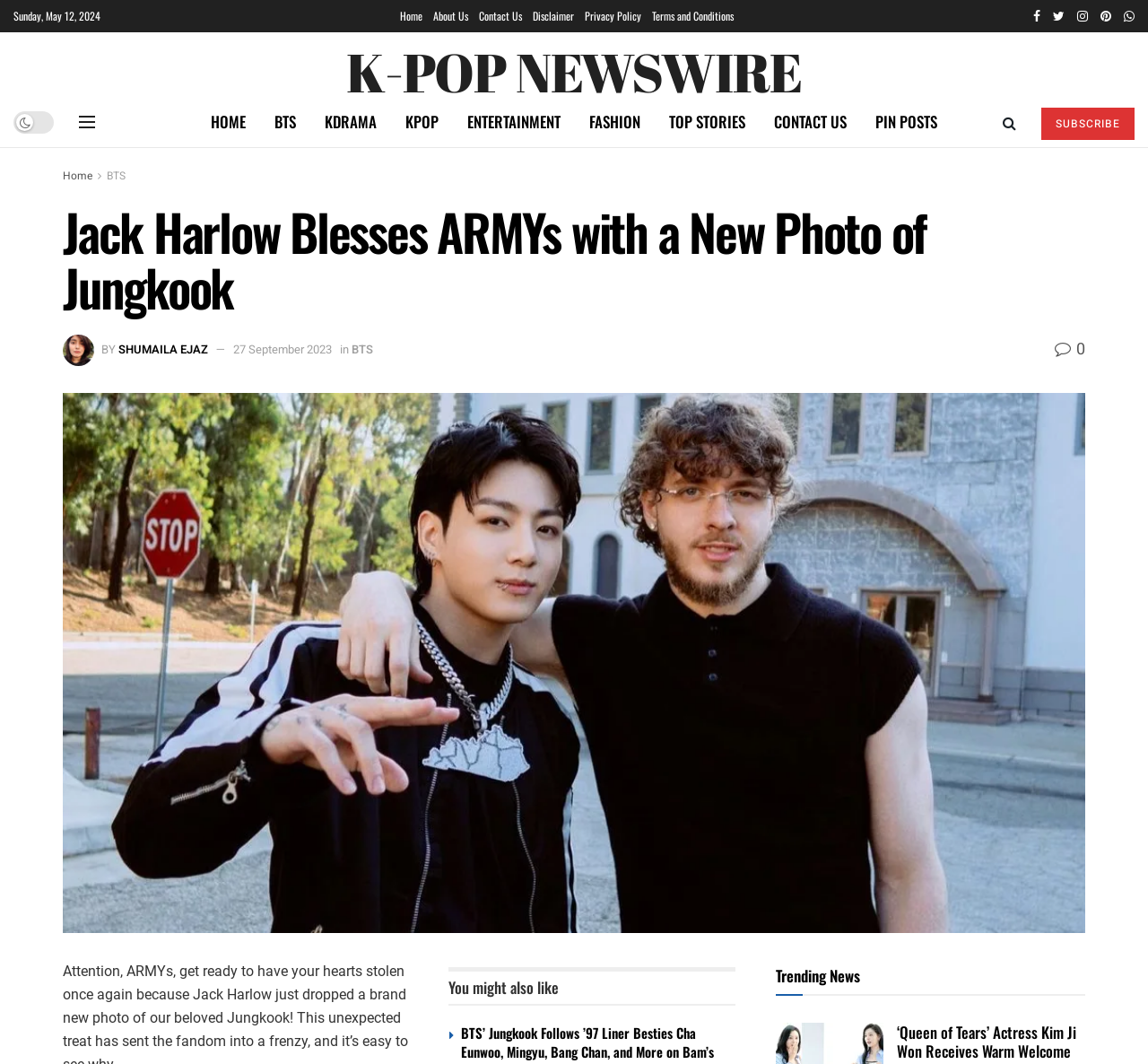Refer to the screenshot and answer the following question in detail:
Who is the author of the article?

I found the author of the article by looking at the byline, which says 'BY Shumaila Ejaz' next to a small image.